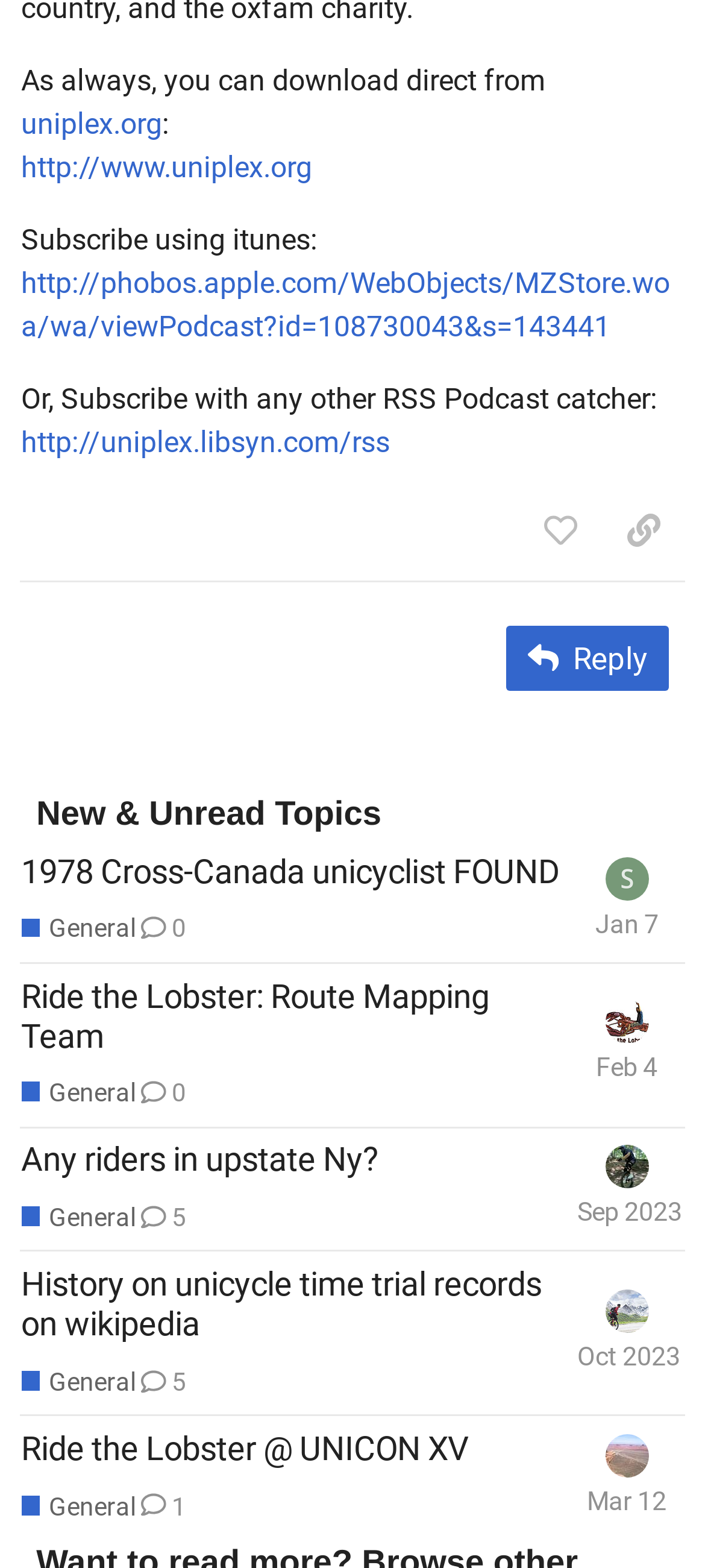How can I subscribe to the podcast?
From the image, respond with a single word or phrase.

Using iTunes or RSS